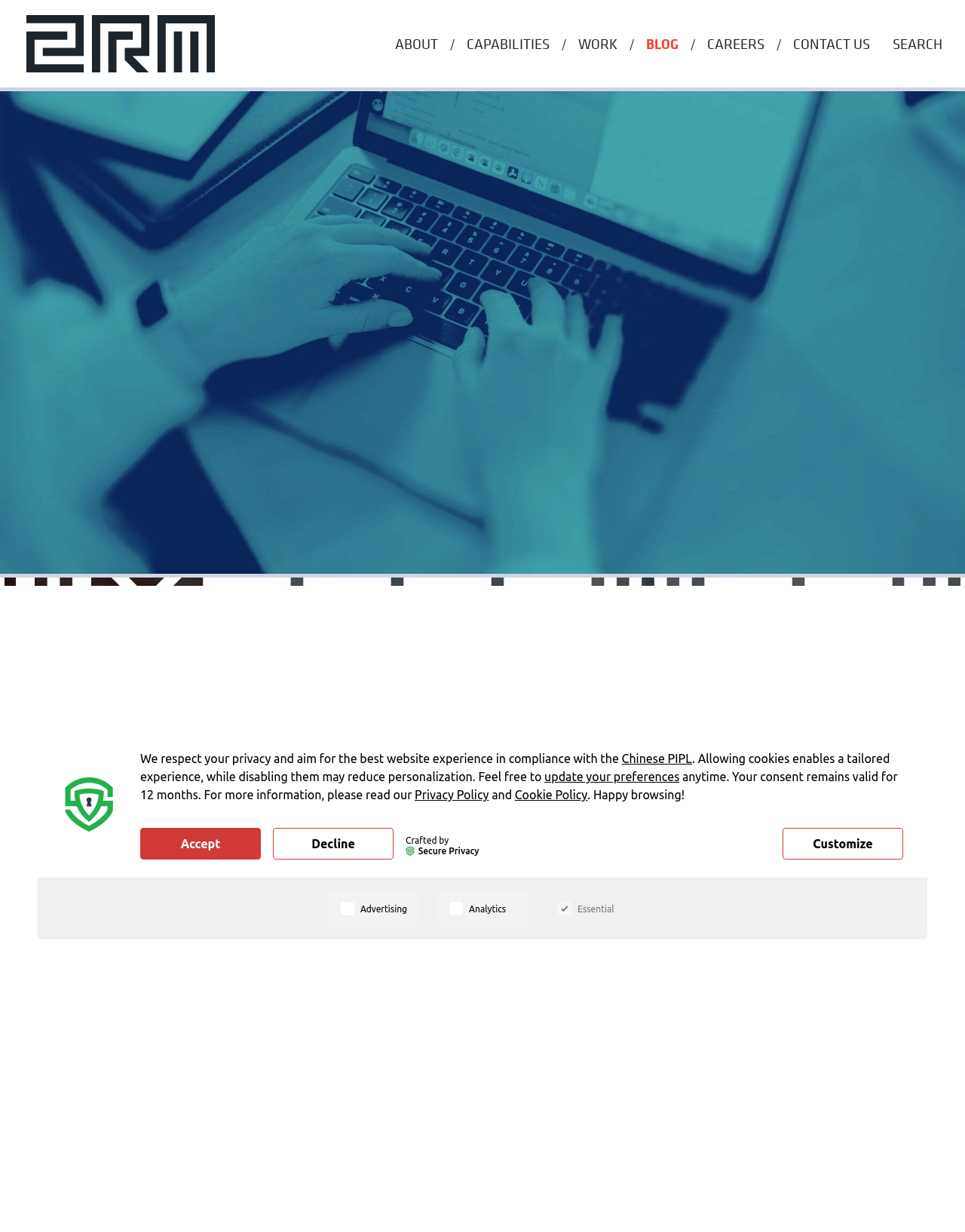Locate the bounding box coordinates of the element I should click to achieve the following instruction: "Read the article 'What Is Relationship Selling, and Why Should You Embrace It?'".

[0.516, 0.595, 0.718, 0.69]